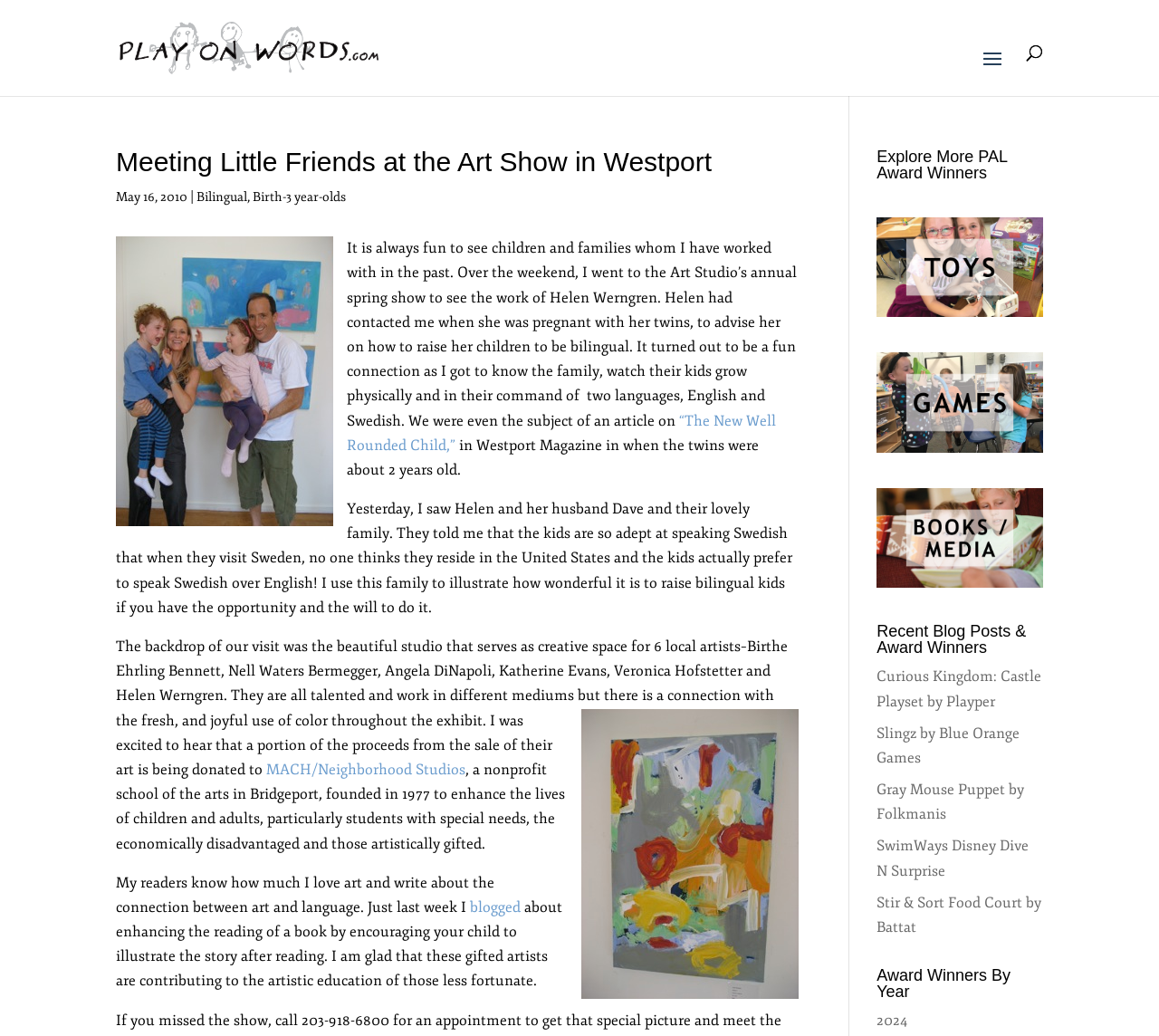Given the element description "Bilingual", identify the bounding box of the corresponding UI element.

[0.17, 0.183, 0.213, 0.198]